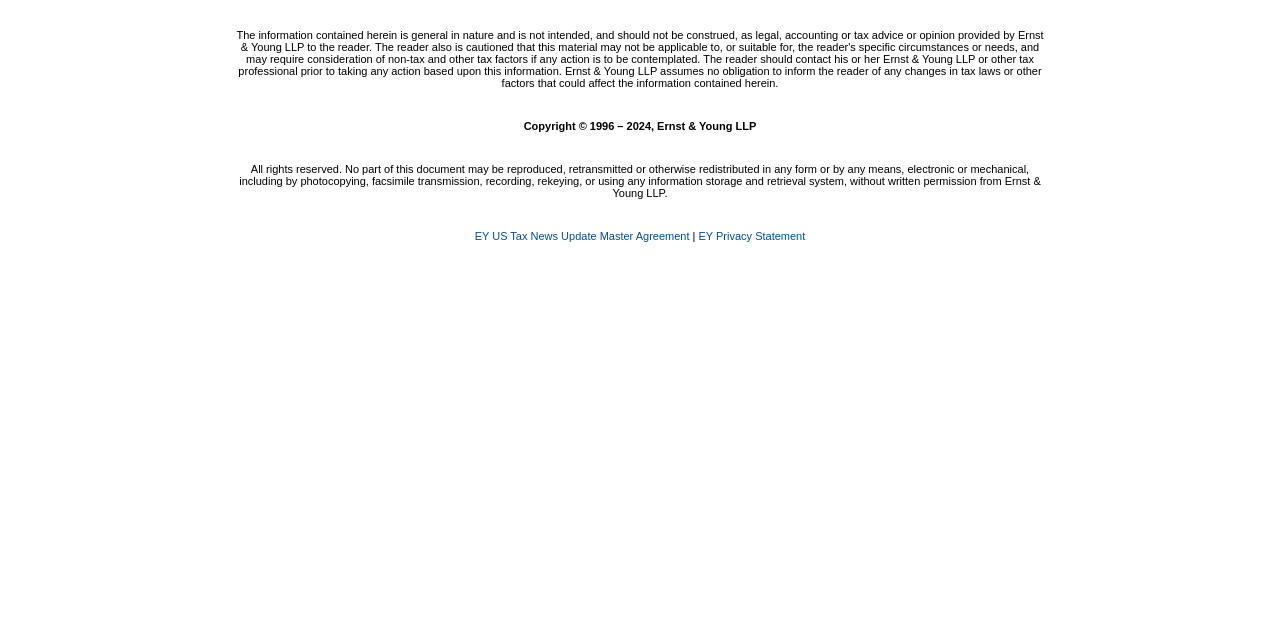Using the webpage screenshot, find the UI element described by EY Privacy Statement. Provide the bounding box coordinates in the format (top-left x, top-left y, bottom-right x, bottom-right y), ensuring all values are floating point numbers between 0 and 1.

[0.546, 0.359, 0.629, 0.378]